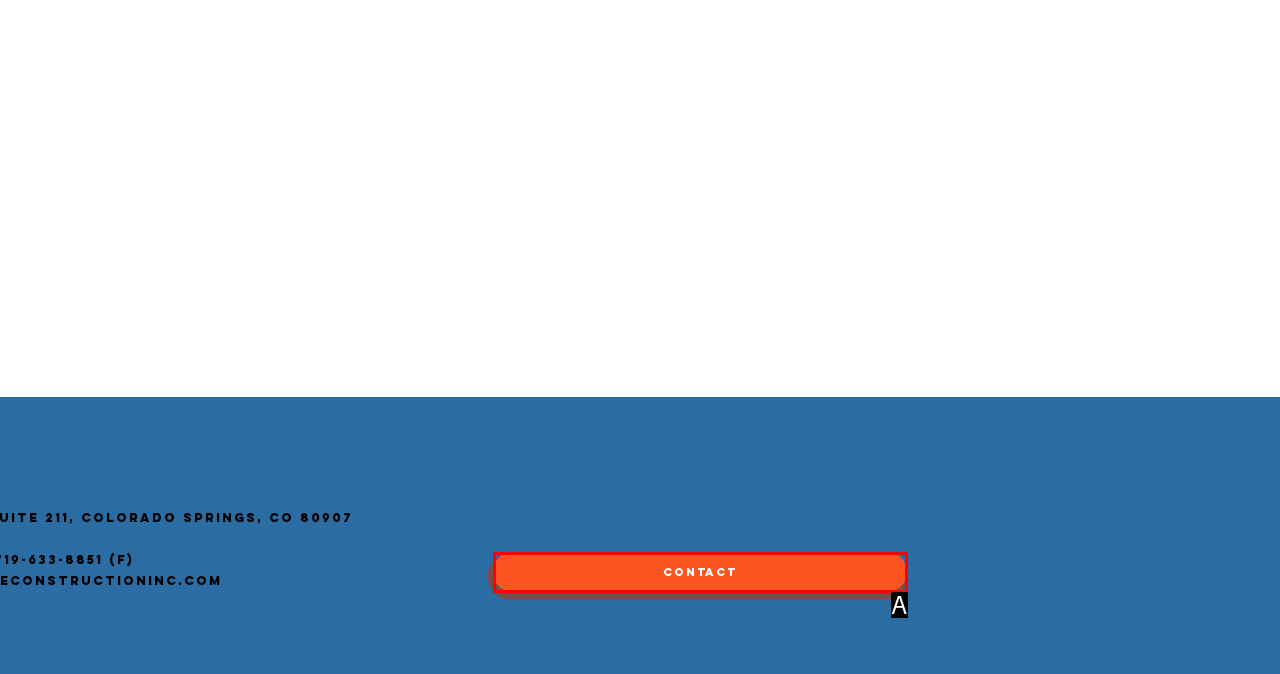Match the description: CONTACT to the correct HTML element. Provide the letter of your choice from the given options.

A